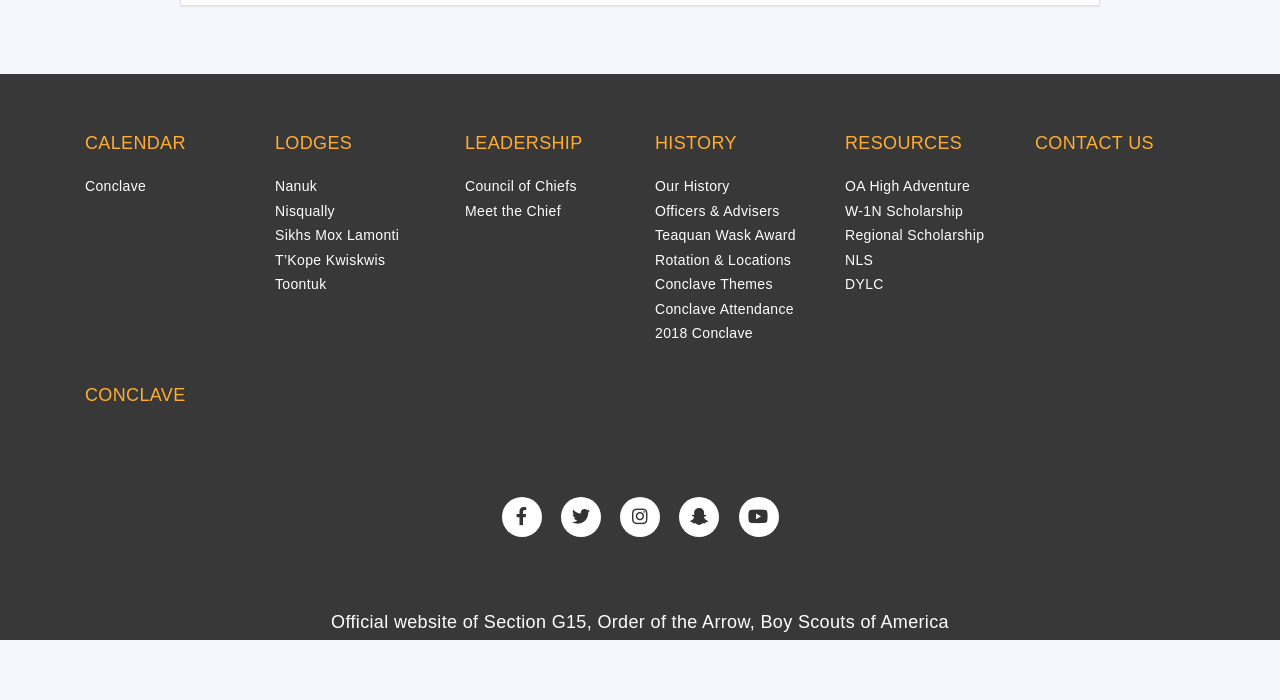Give the bounding box coordinates for the element described by: "Conclave Attendance".

[0.512, 0.429, 0.62, 0.452]